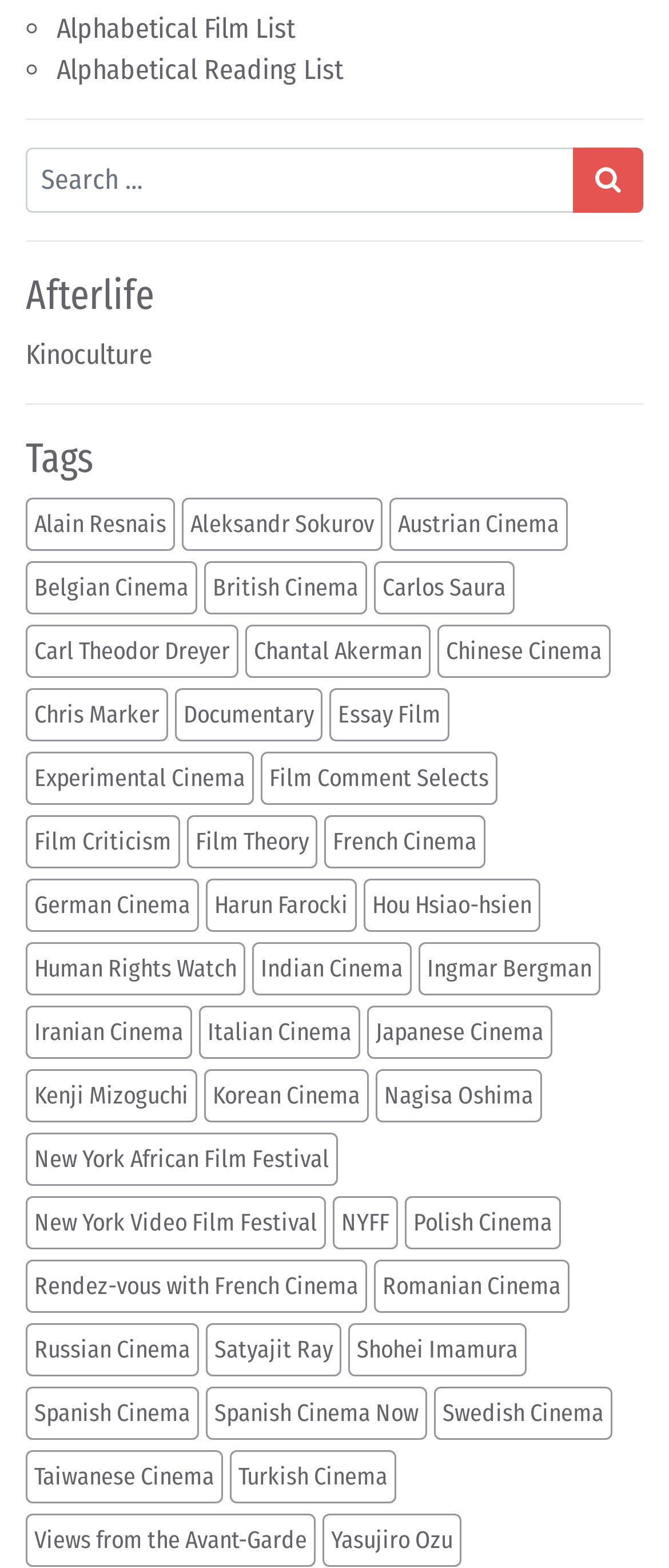What type of films are listed on this webpage?
From the image, respond using a single word or phrase.

Various film genres and directors